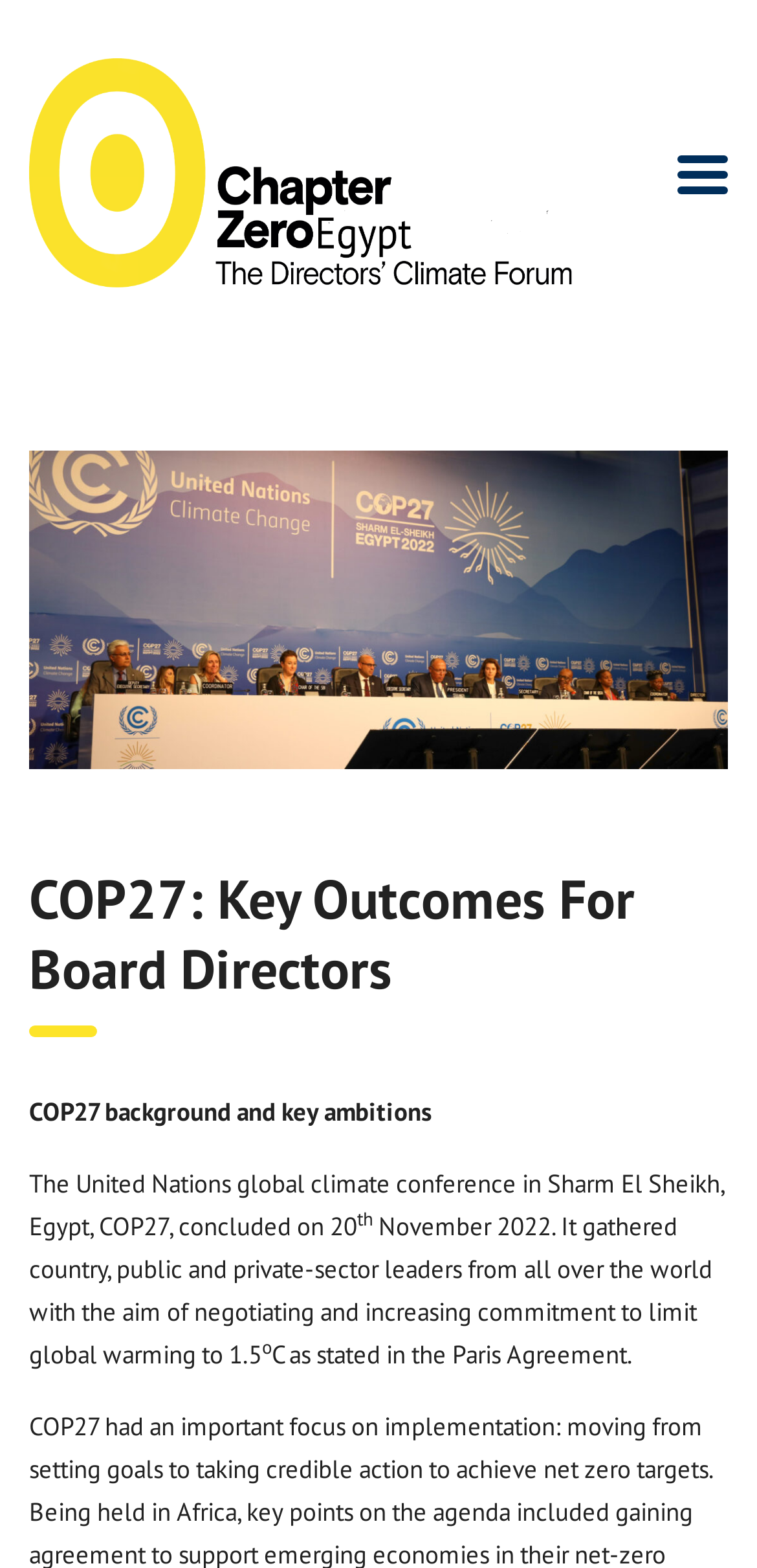What type of image is displayed on the webpage?
Using the image as a reference, answer the question in detail.

I determined the answer by looking at the image description 'news 5' which suggests that the image is related to news.